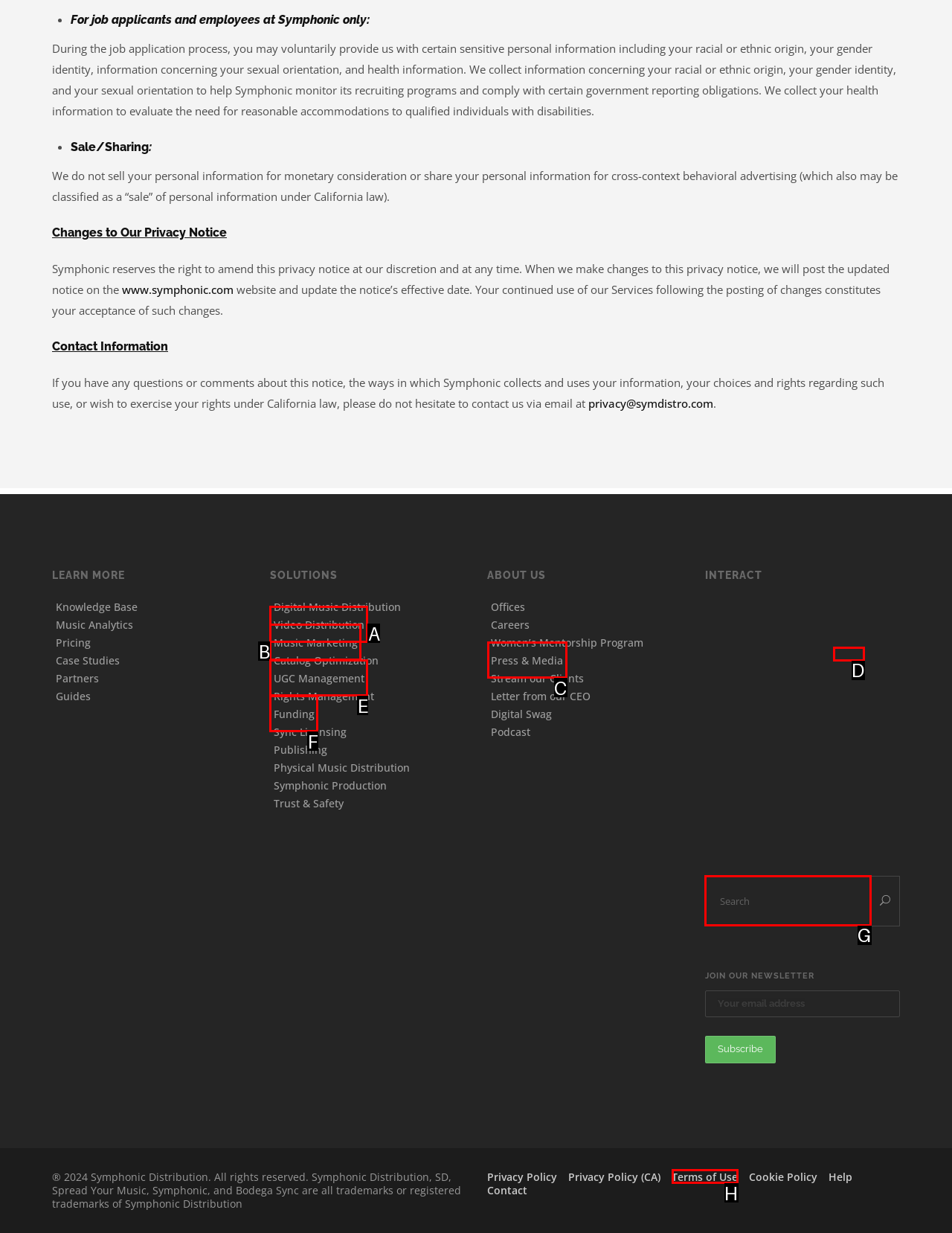Select the letter of the option that should be clicked to achieve the specified task: Search in the search bar. Respond with just the letter.

G